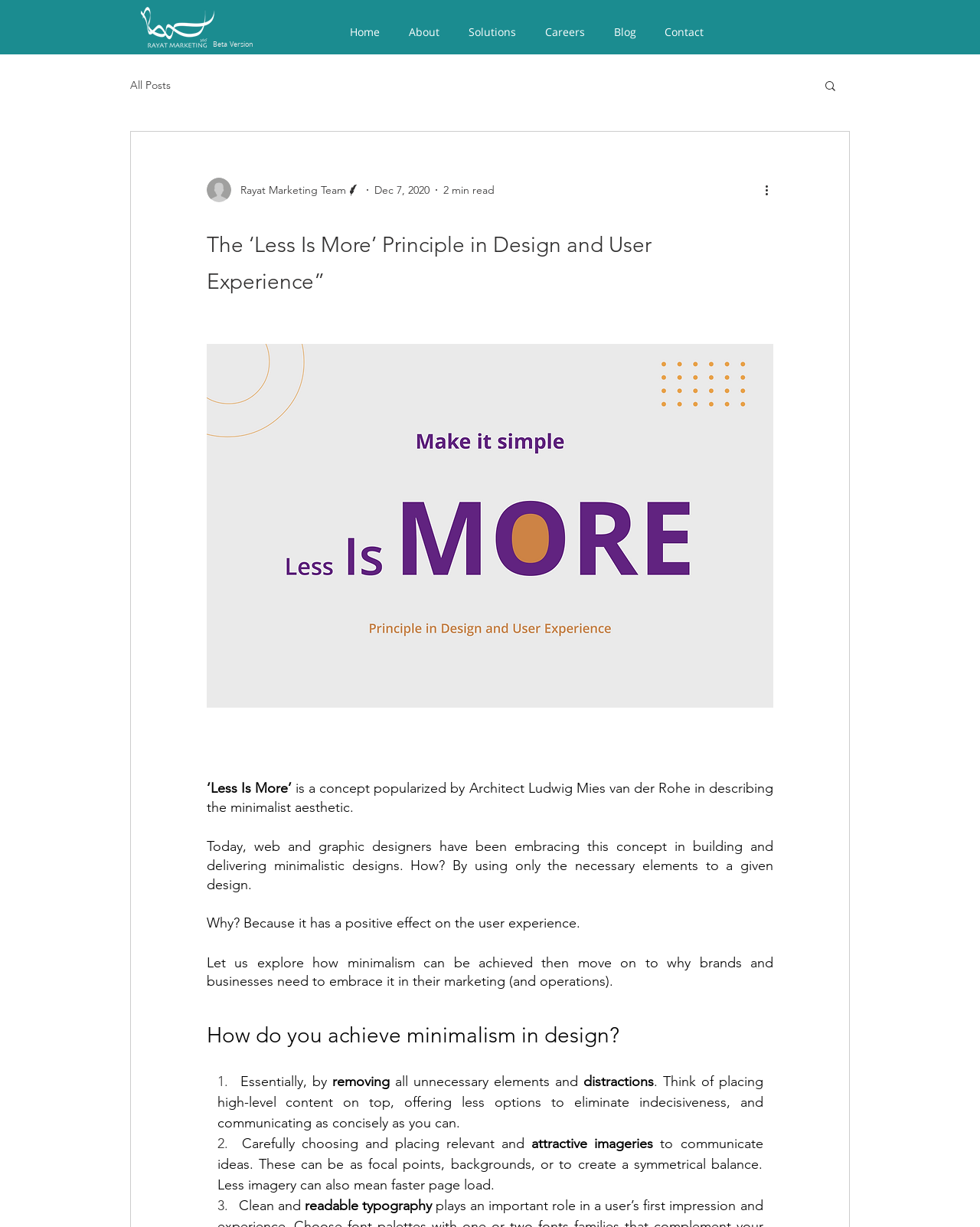Please locate the bounding box coordinates of the element's region that needs to be clicked to follow the instruction: "Read the 'About' page". The bounding box coordinates should be provided as four float numbers between 0 and 1, i.e., [left, top, right, bottom].

[0.402, 0.019, 0.463, 0.036]